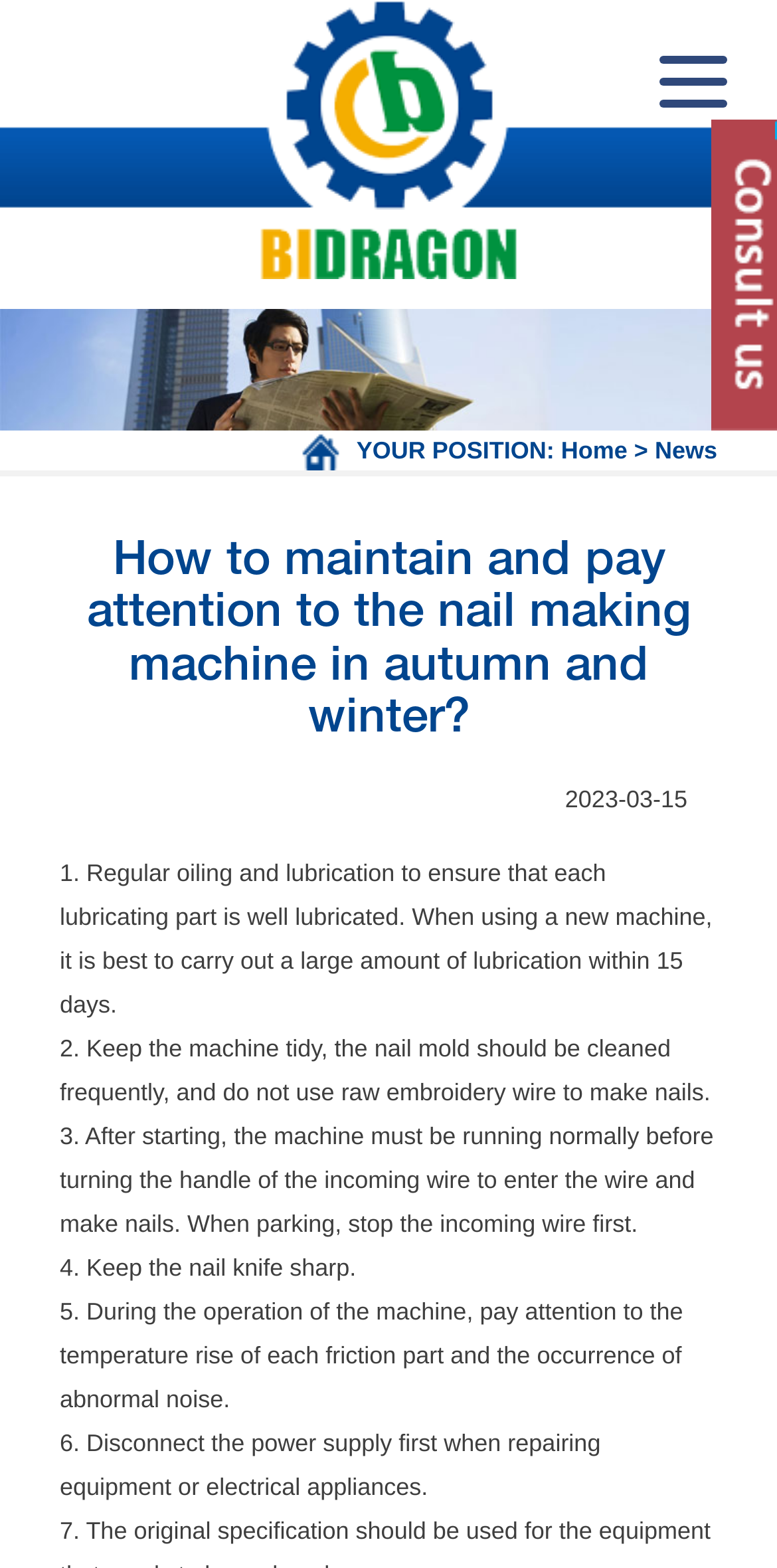How many tips are provided for nail making machine maintenance?
Give a one-word or short-phrase answer derived from the screenshot.

6